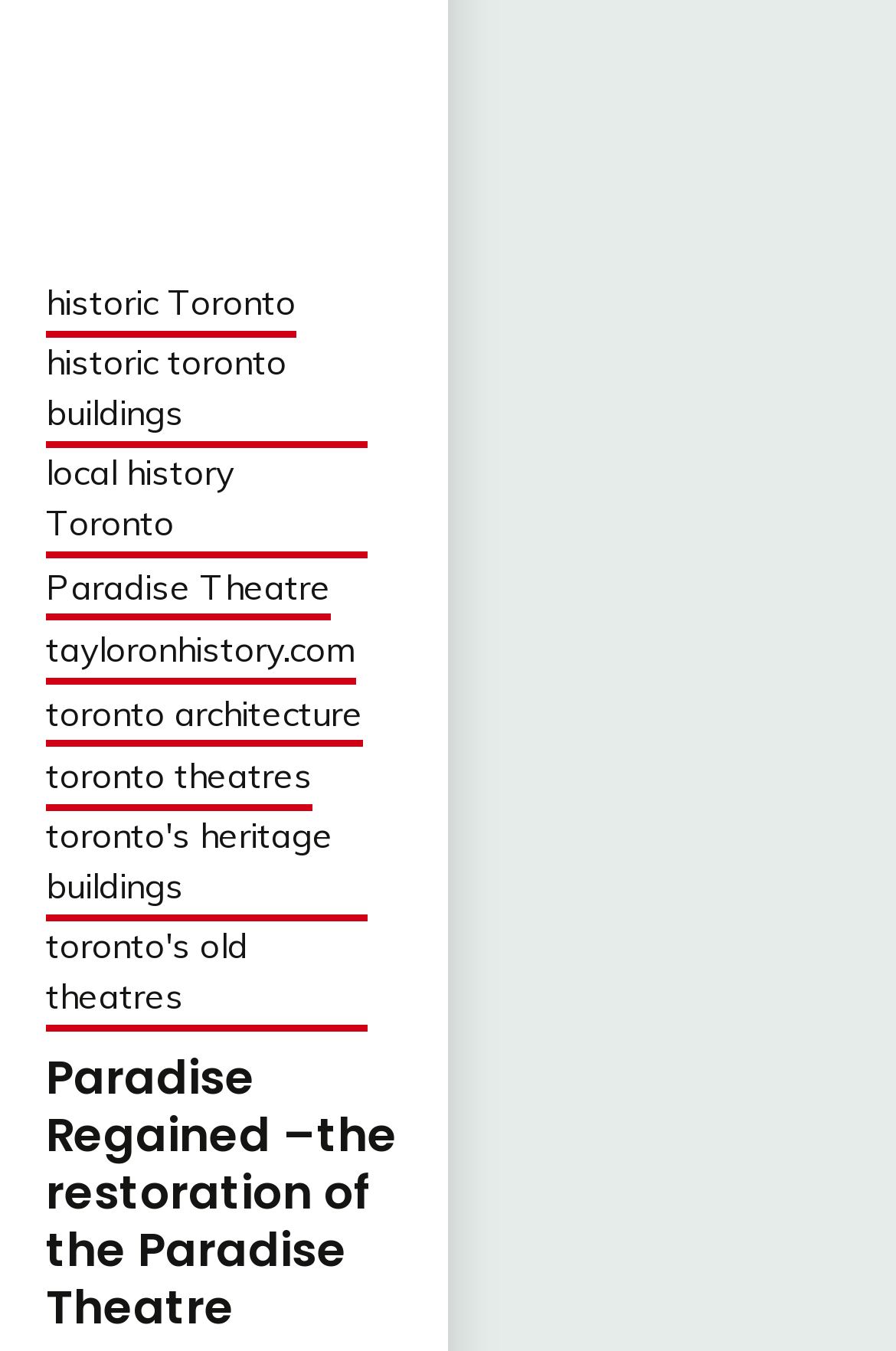Locate the bounding box coordinates of the segment that needs to be clicked to meet this instruction: "explore toronto architecture".

[0.051, 0.51, 0.405, 0.553]